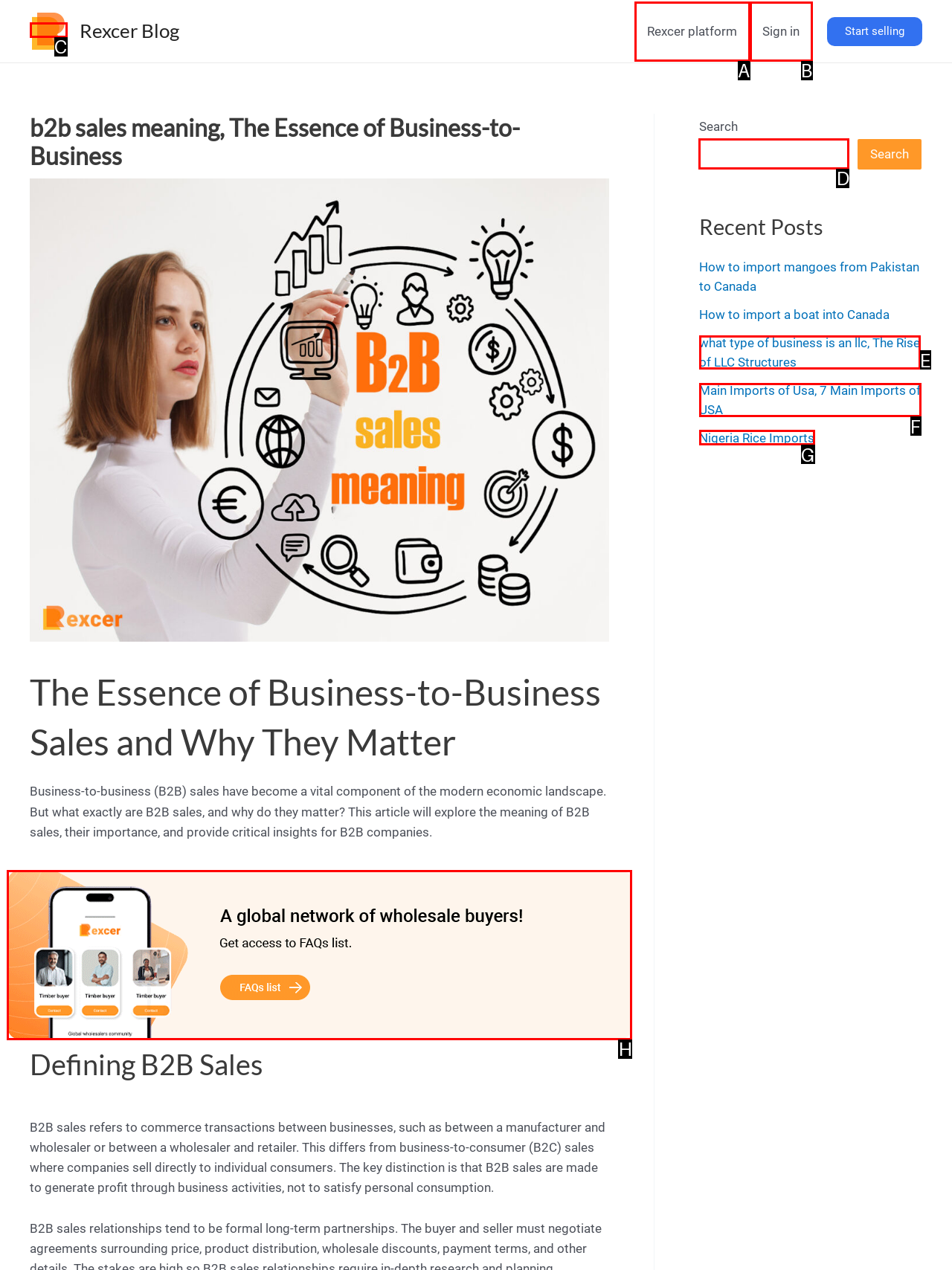Determine the correct UI element to click for this instruction: Search for something. Respond with the letter of the chosen element.

D